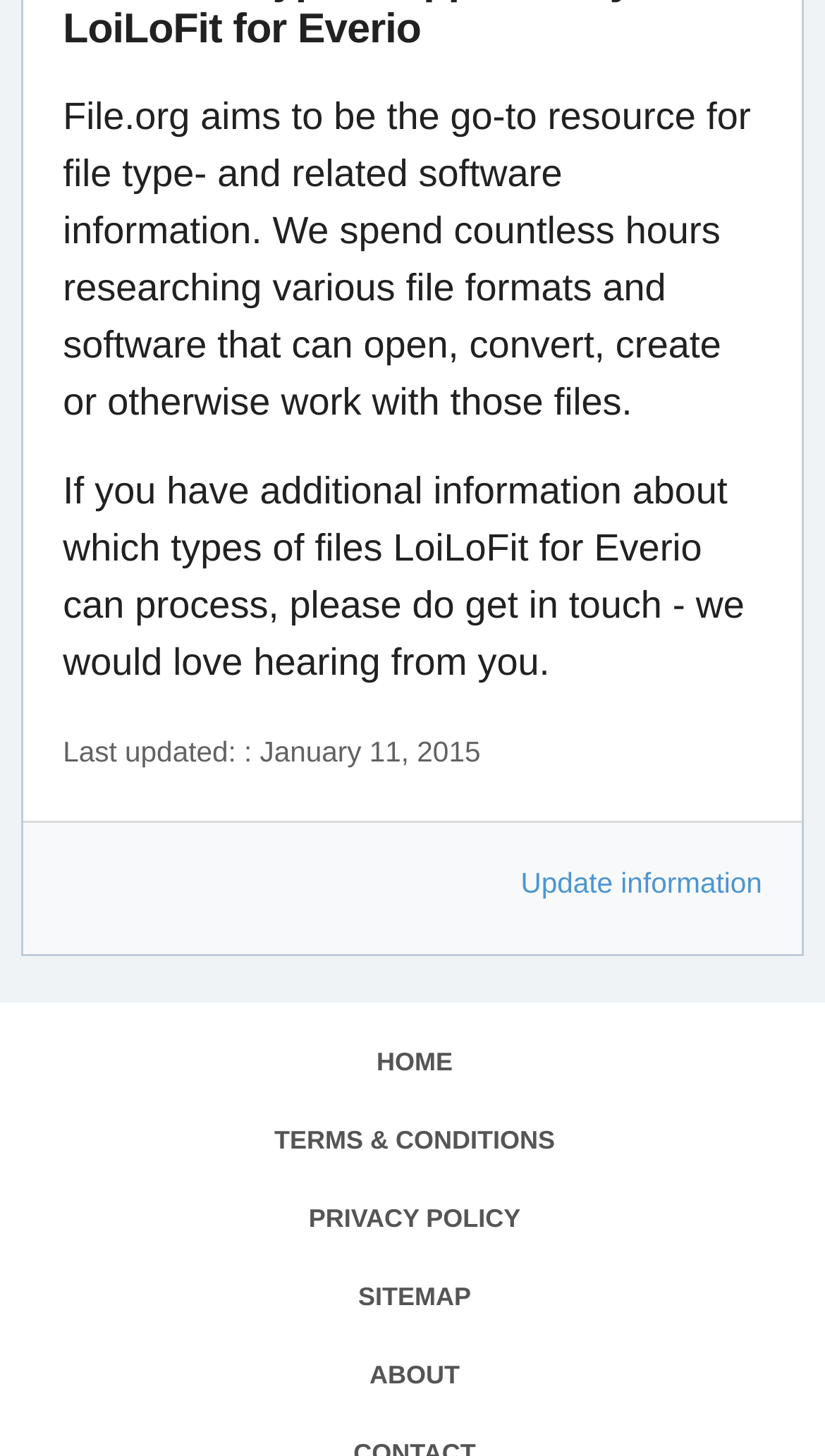Please identify the bounding box coordinates of the area that needs to be clicked to fulfill the following instruction: "Access the 'SITEMAP'."

[0.434, 0.881, 0.571, 0.901]